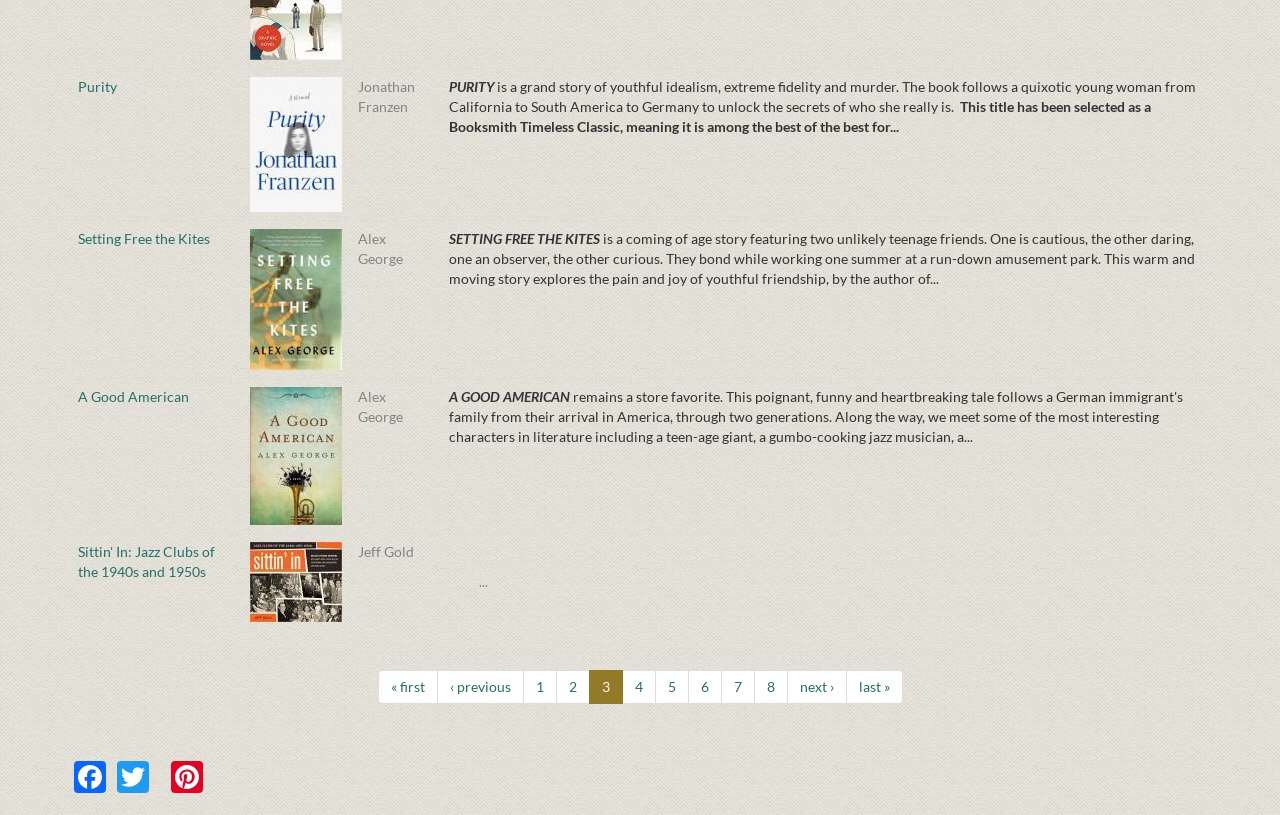Based on what you see in the screenshot, provide a thorough answer to this question: What is the social media platform in the bottom left corner?

The social media platform in the bottom left corner is 'Facebook' which can be found in the link with the text 'Facebook'.